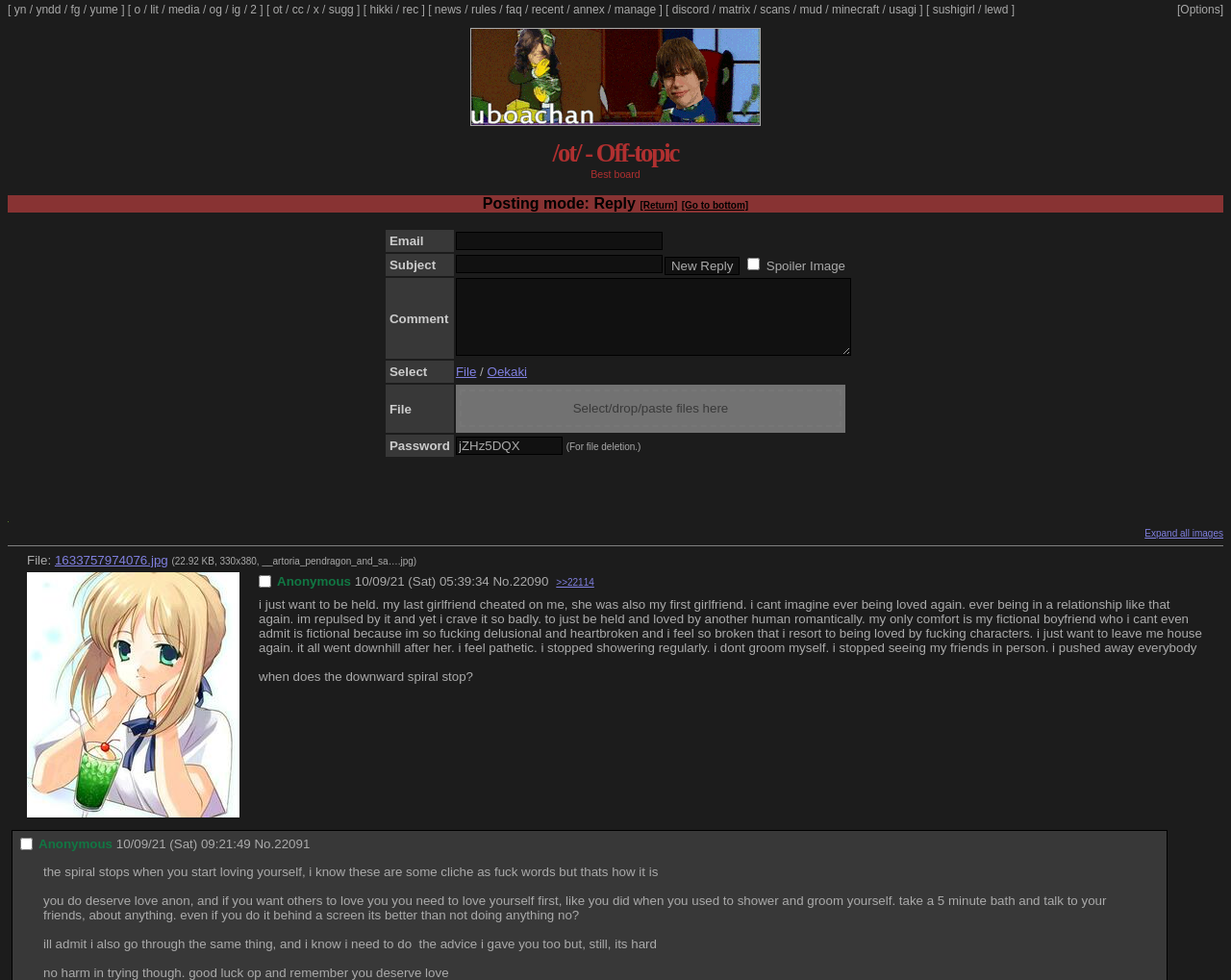Locate the bounding box coordinates of the item that should be clicked to fulfill the instruction: "Go to the 'news' page".

[0.353, 0.003, 0.375, 0.017]